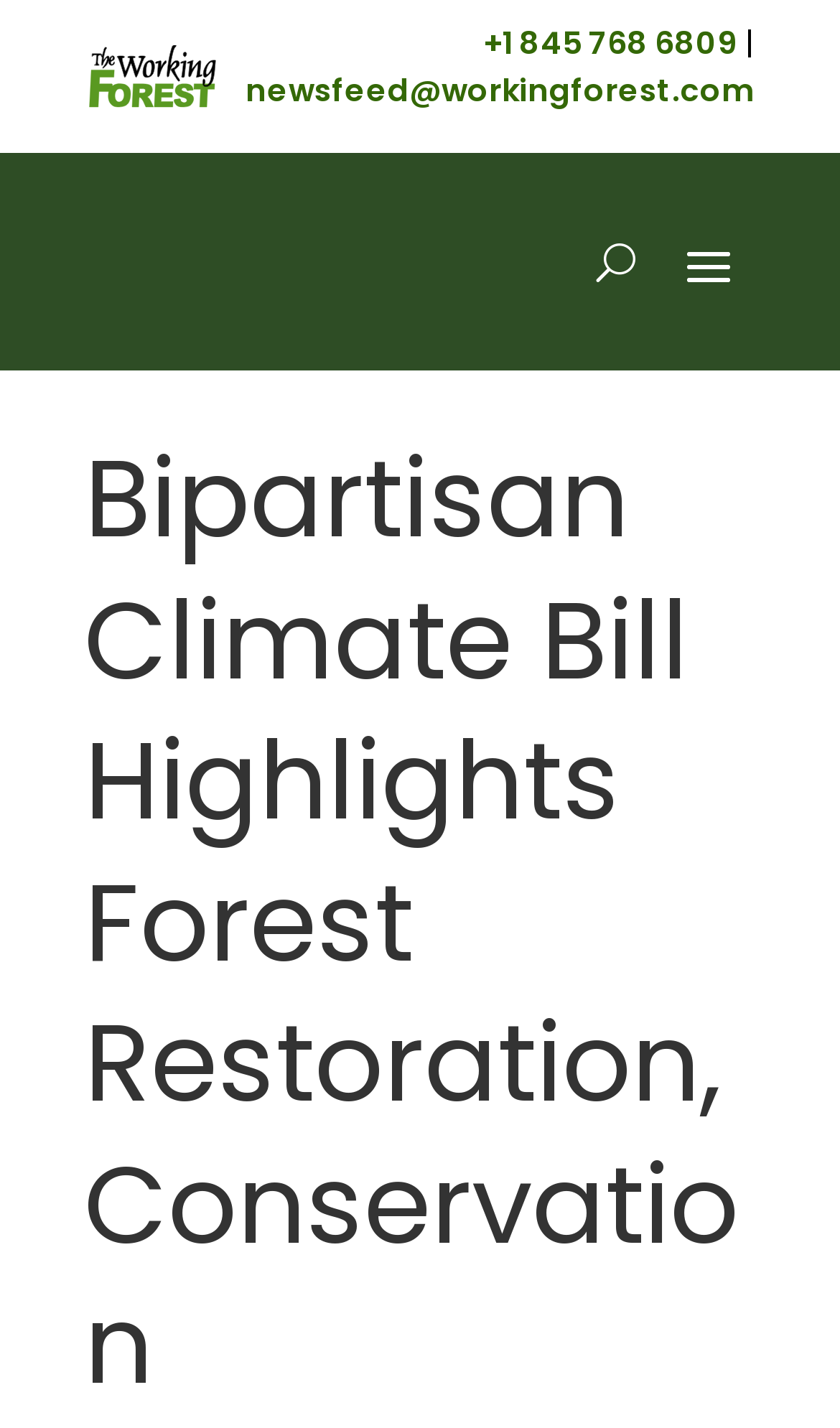Could you identify the text that serves as the heading for this webpage?

Bipartisan Climate Bill Highlights Forest Restoration, Conservation